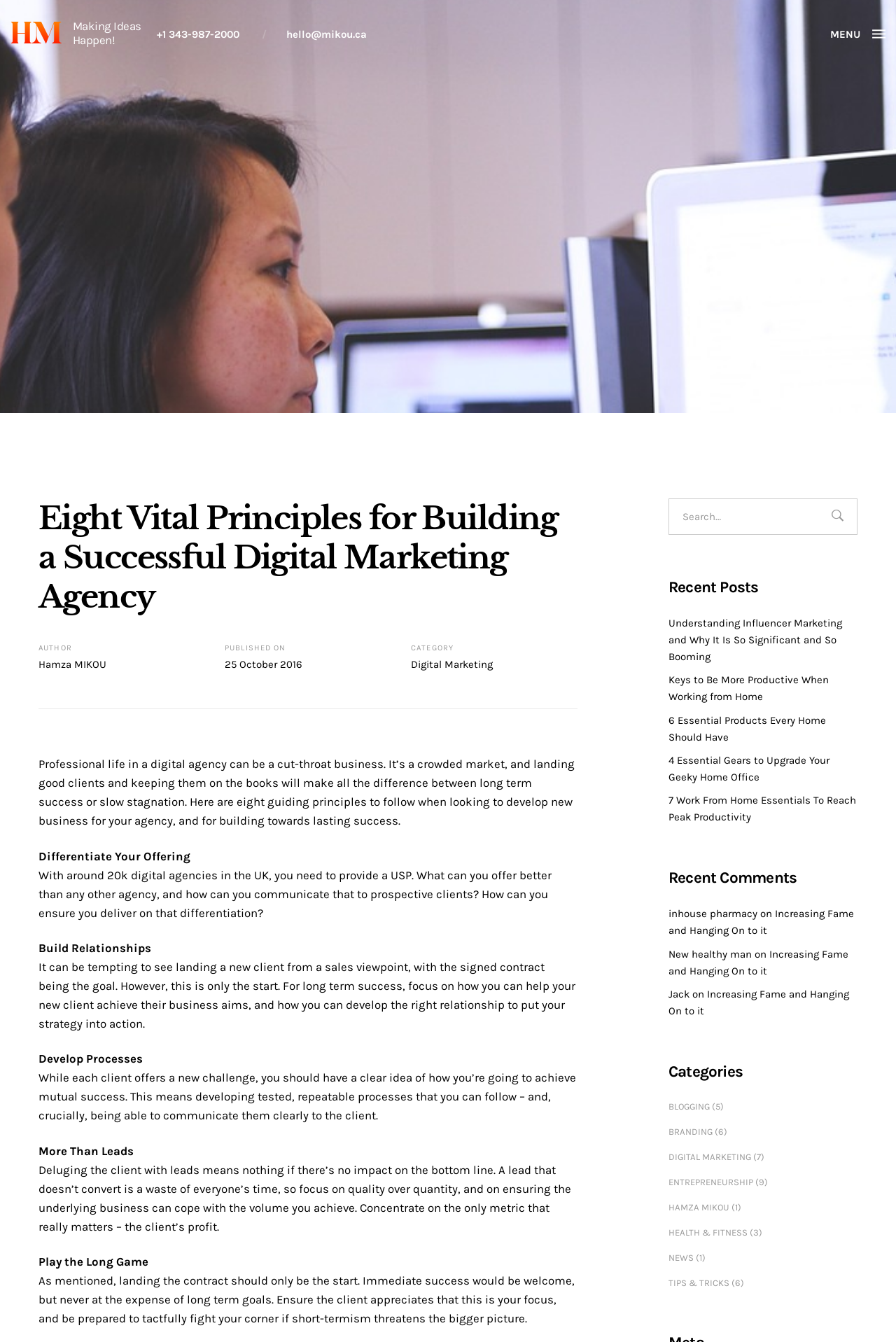Answer this question in one word or a short phrase: What is the author's name?

Hamza Mikou